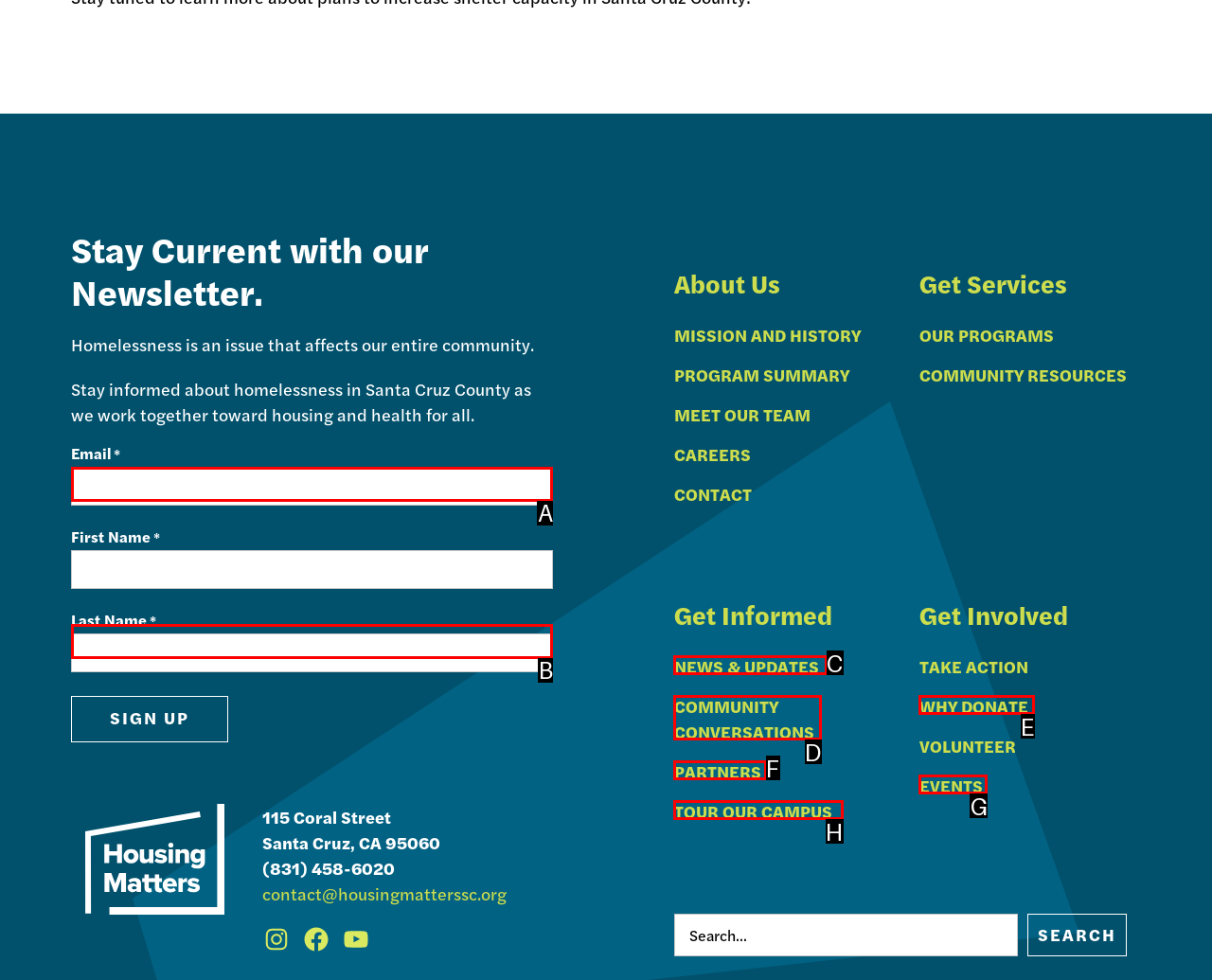What letter corresponds to the UI element described here: Tour Our Campus
Reply with the letter from the options provided.

H